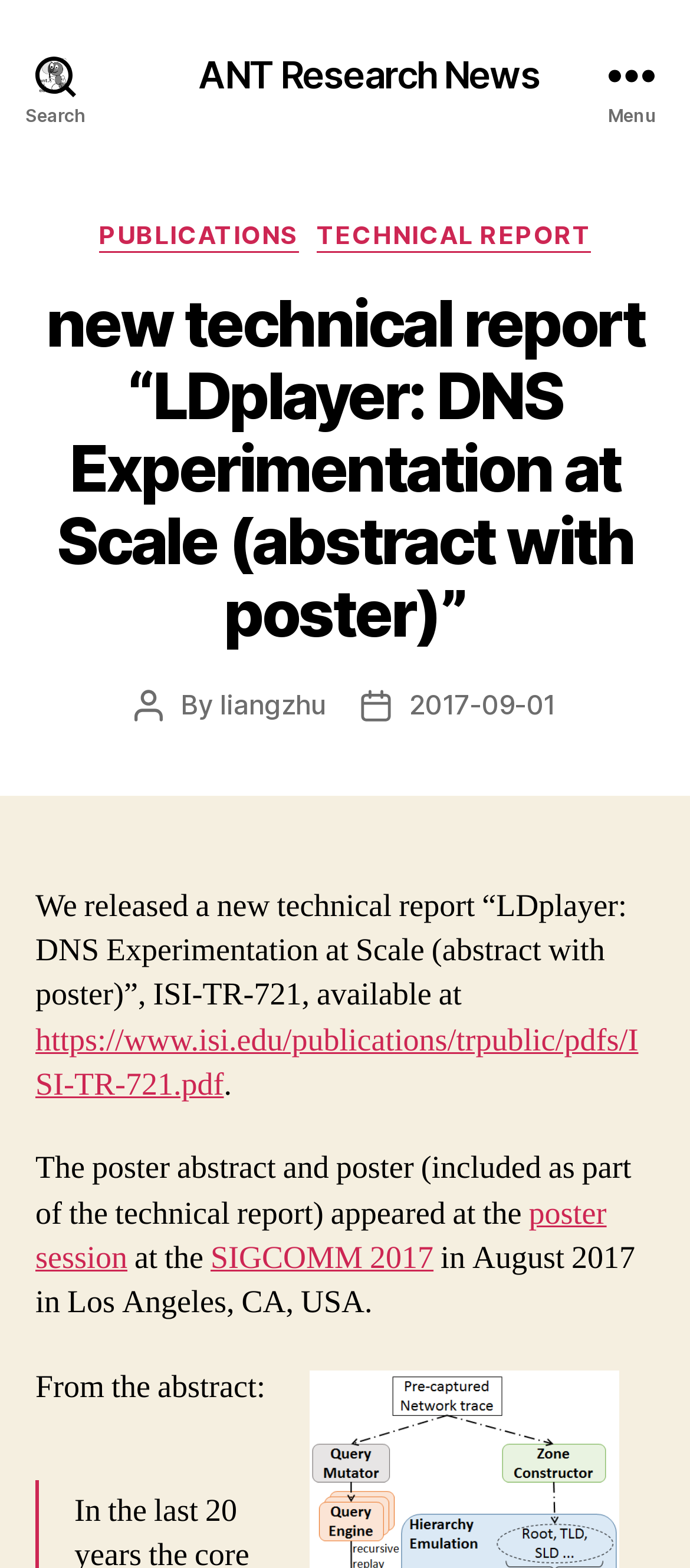Find the UI element described as: "MP Chhattisgarh" and predict its bounding box coordinates. Ensure the coordinates are four float numbers between 0 and 1, [left, top, right, bottom].

None